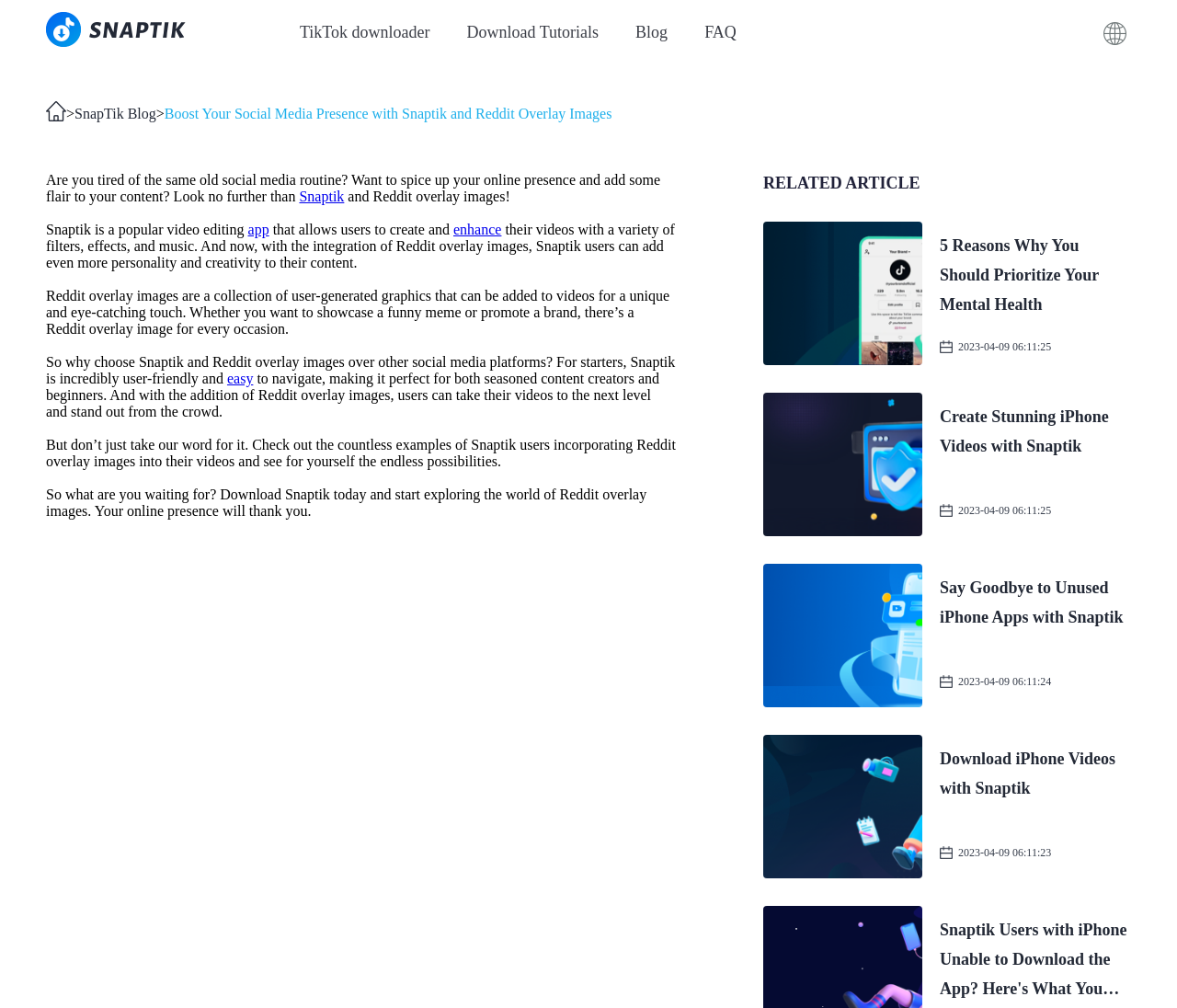Please identify the bounding box coordinates of the element that needs to be clicked to execute the following command: "Read the post about Las Cruces Area of New Mexico". Provide the bounding box using four float numbers between 0 and 1, formatted as [left, top, right, bottom].

None